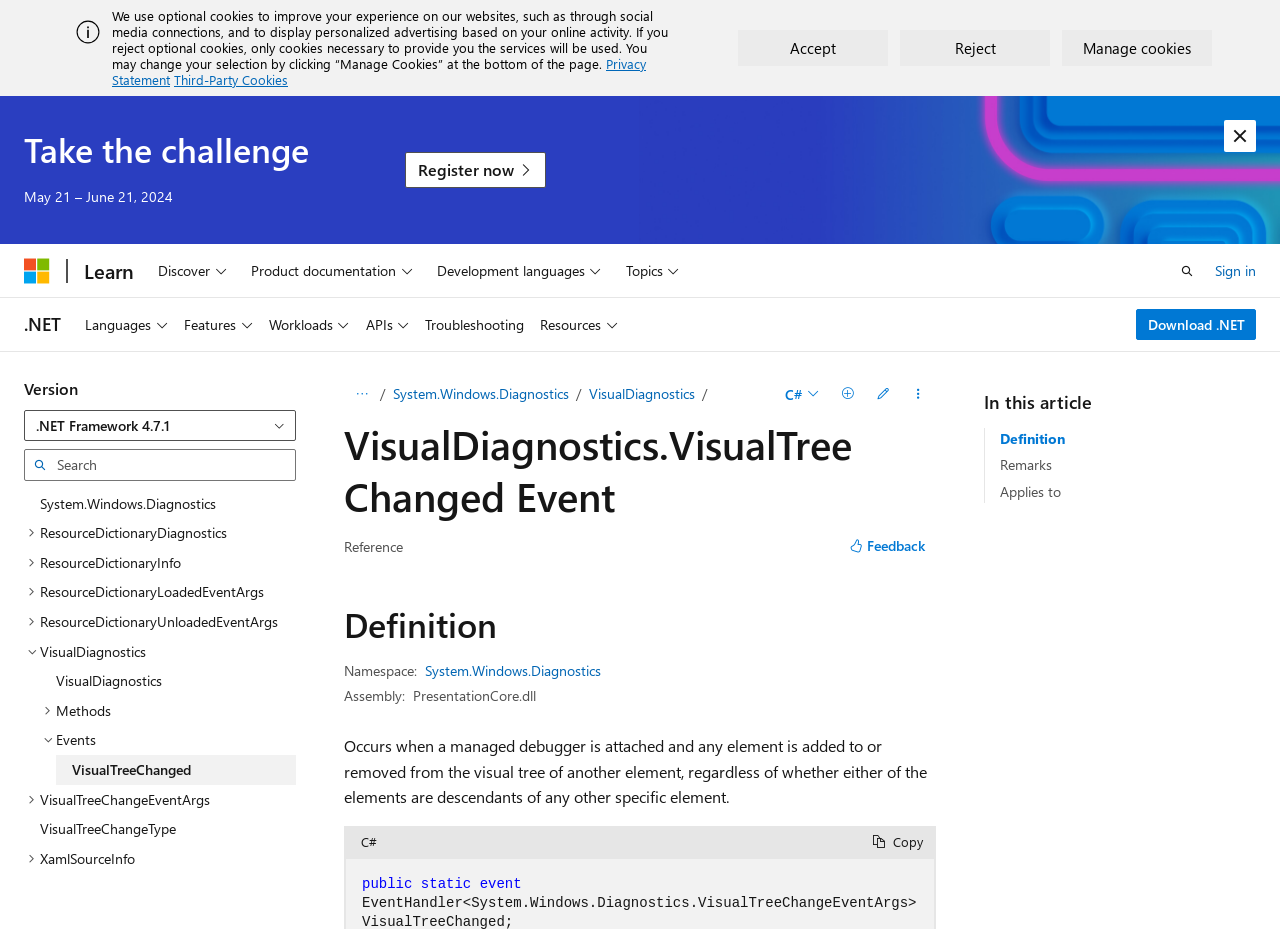From the details in the image, provide a thorough response to the question: What is the namespace of the VisualDiagnostics class?

This answer can be obtained by looking at the description list on the webpage, which provides information about the VisualDiagnostics class, including its namespace, which is System.Windows.Diagnostics.